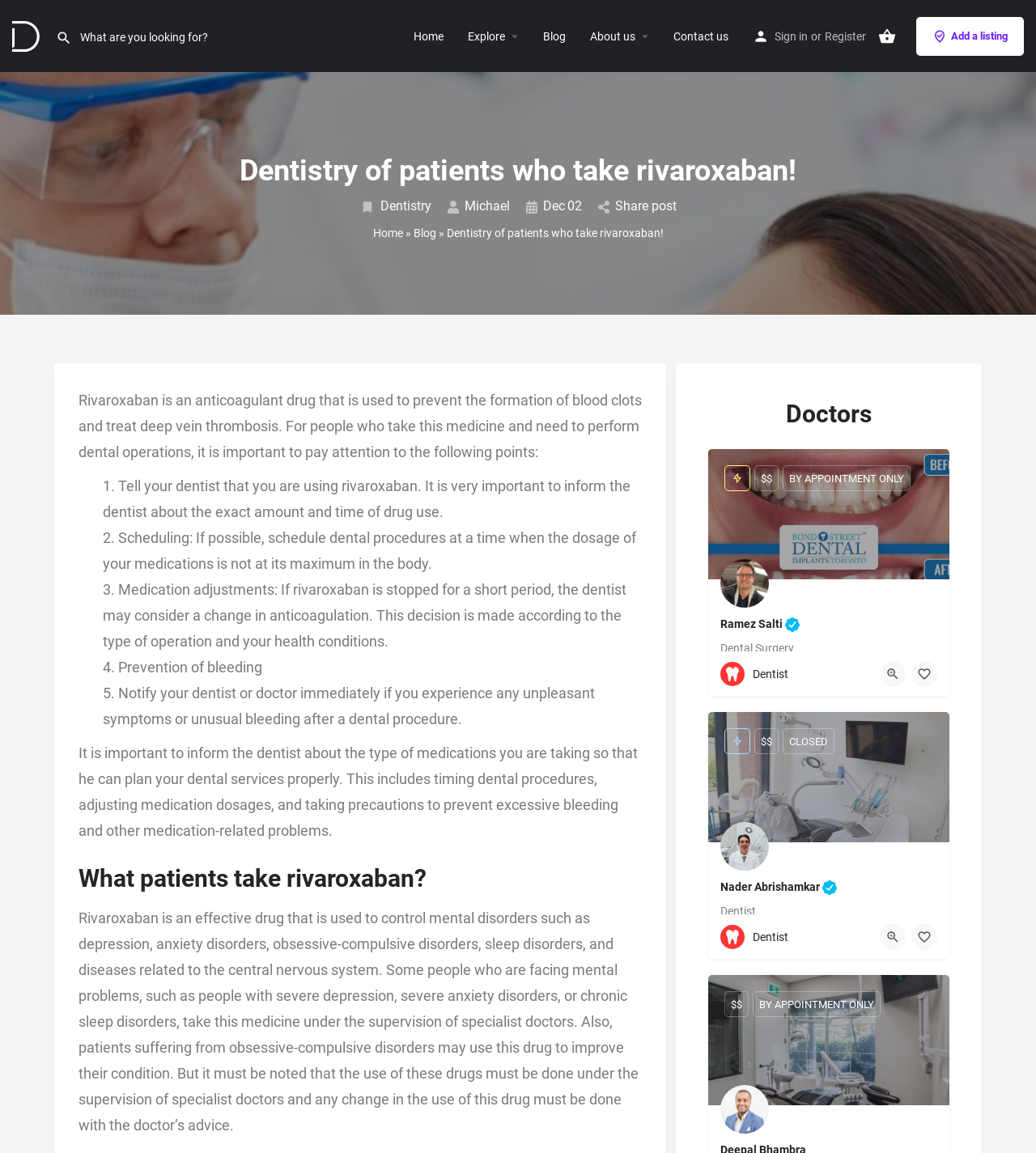Please find and give the text of the main heading on the webpage.

Dentistry of patients who take rivaroxaban!